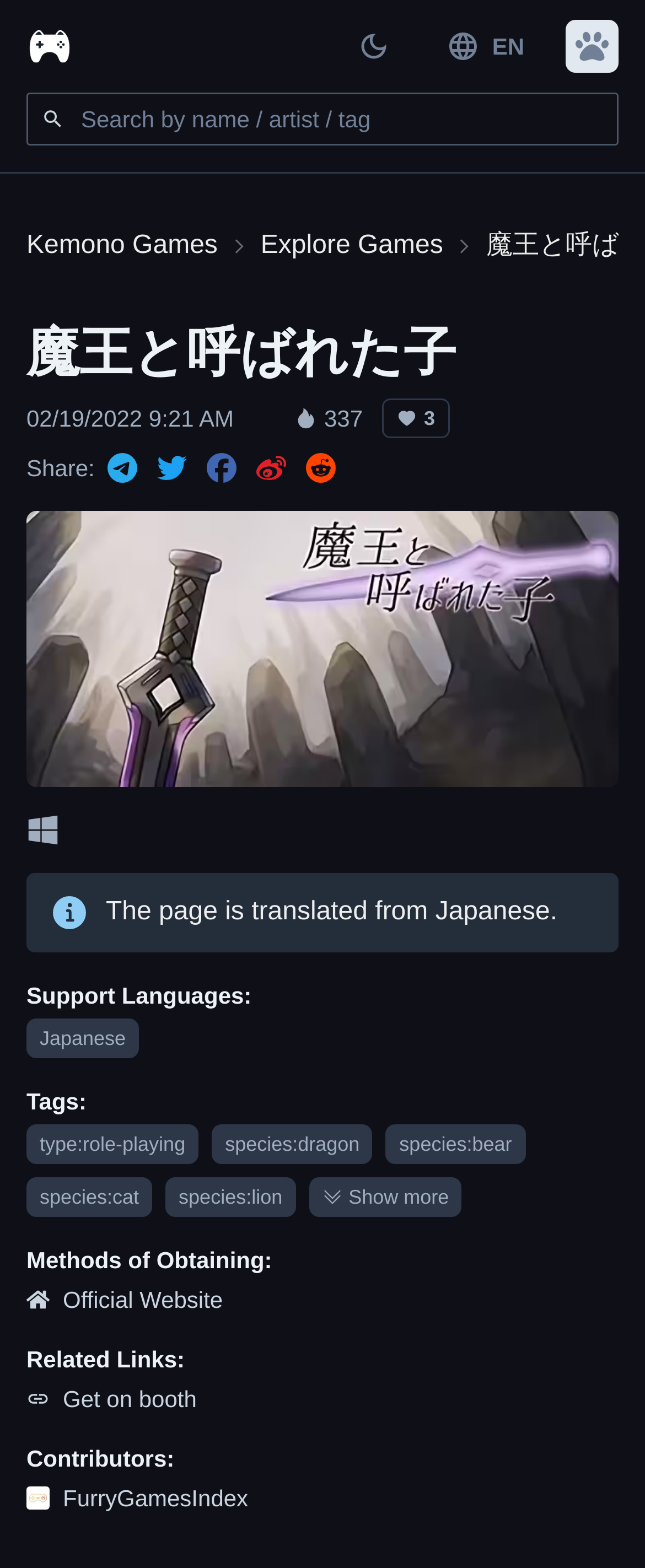How many share buttons are there?
Using the image as a reference, answer the question in detail.

I counted the number of share buttons by looking at the buttons with the 'Share:' label. There are five buttons with different icons, which I assume are for sharing the game on different platforms.